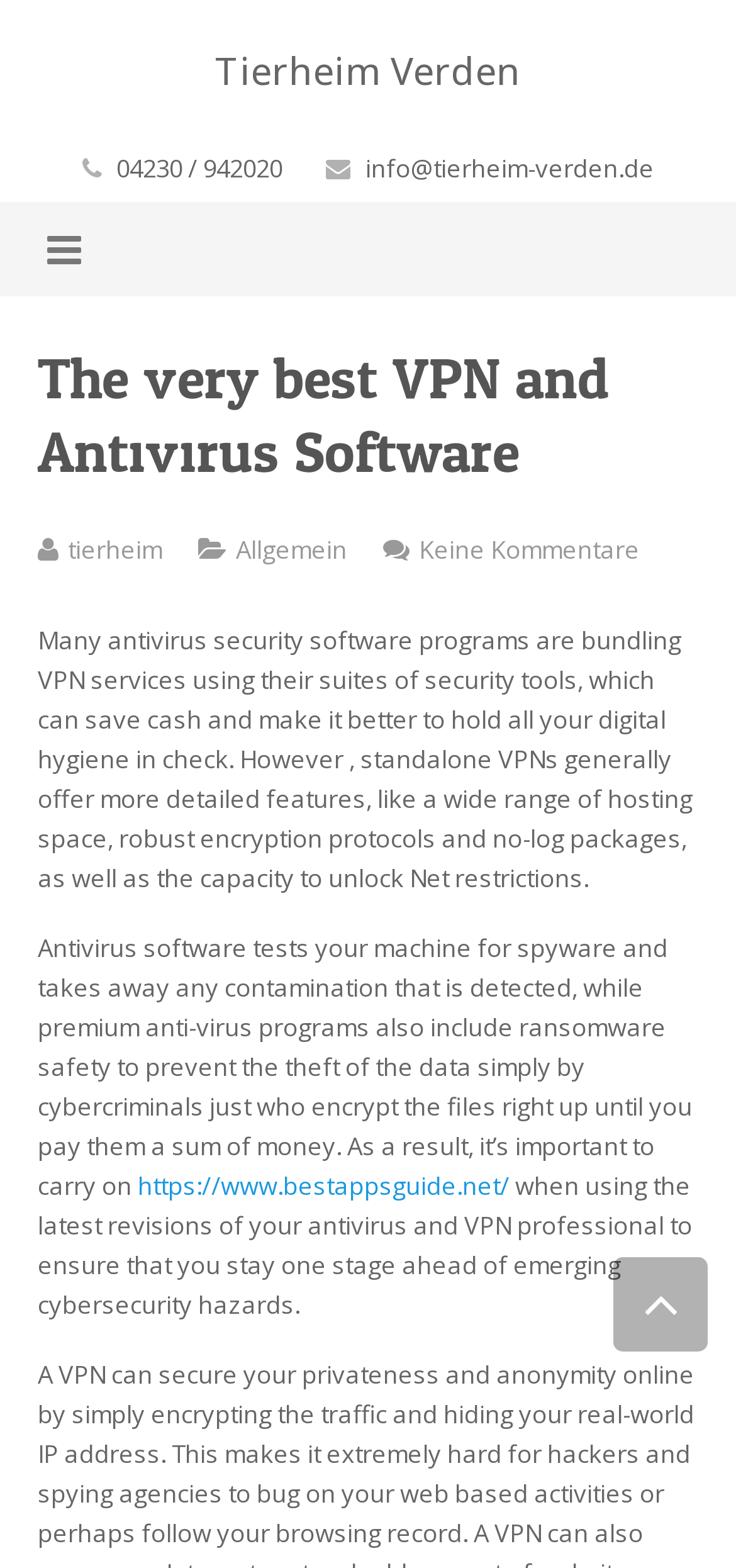Respond concisely with one word or phrase to the following query:
Is there a login feature on the webpage?

Yes